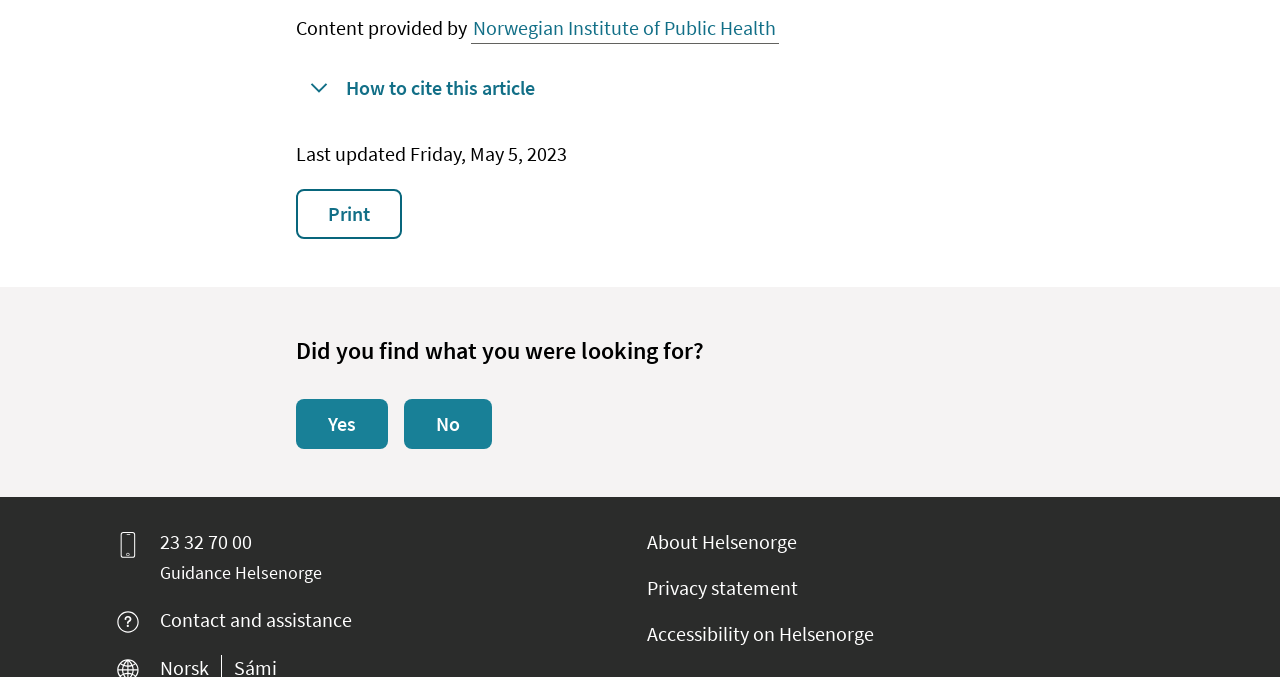Identify the bounding box coordinates for the element you need to click to achieve the following task: "Click the 'Print' button". Provide the bounding box coordinates as four float numbers between 0 and 1, in the form [left, top, right, bottom].

[0.231, 0.279, 0.314, 0.353]